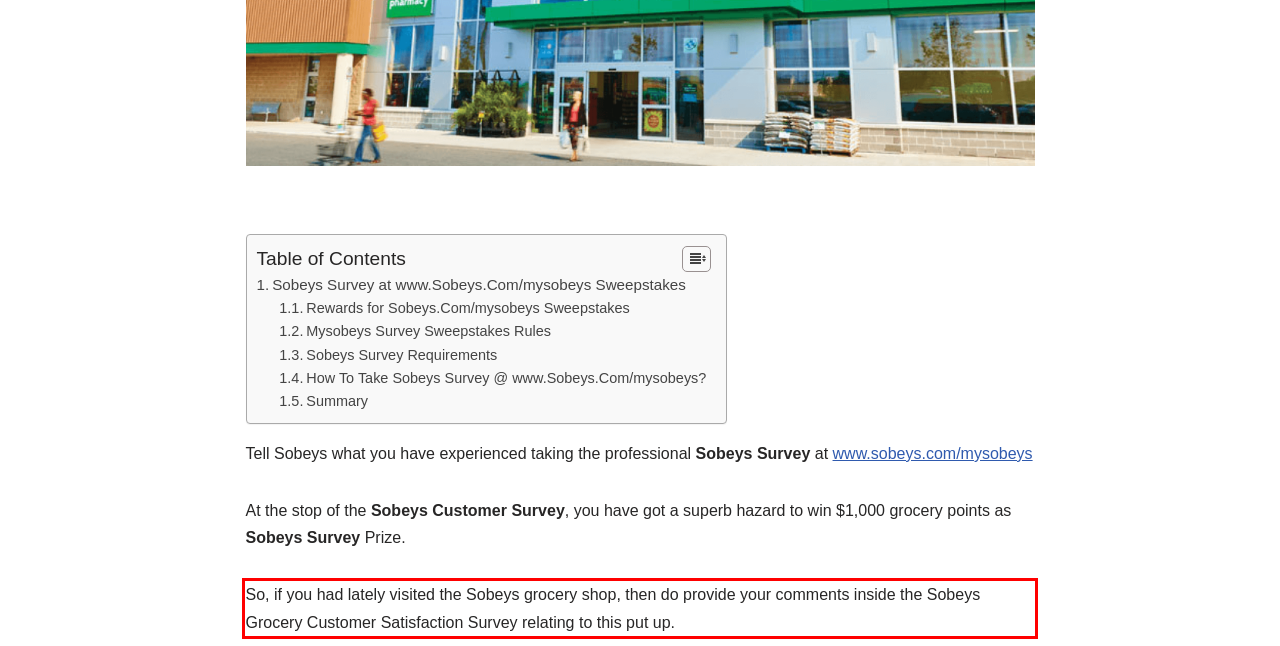Please use OCR to extract the text content from the red bounding box in the provided webpage screenshot.

So, if you had lately visited the Sobeys grocery shop, then do provide your comments inside the Sobeys Grocery Customer Satisfaction Survey relating to this put up.